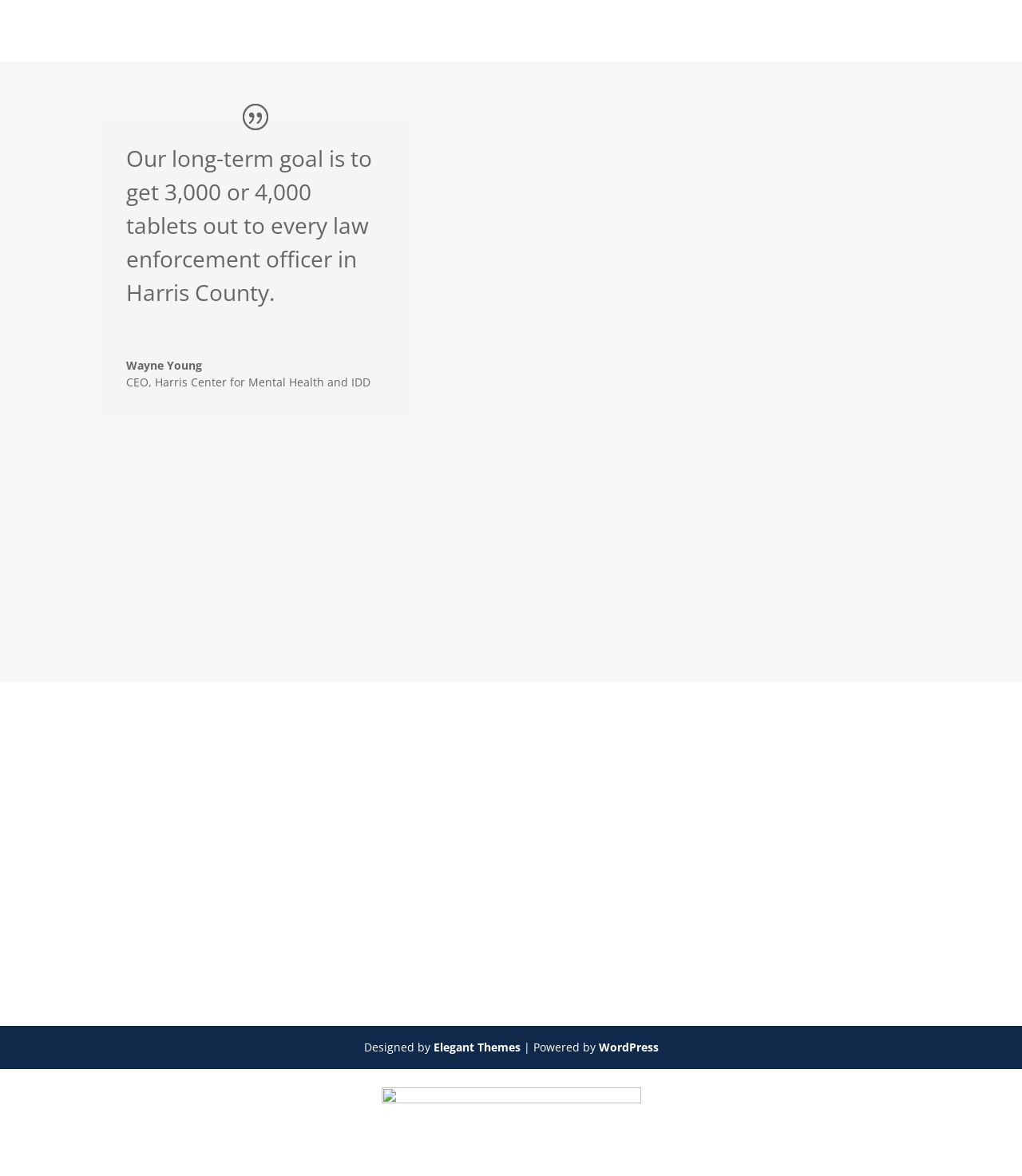What is the goal mentioned on the webpage?
Based on the visual information, provide a detailed and comprehensive answer.

The answer can be found by reading the text element with the ID 496, which states 'Our long-term goal is to get 3,000 or 4,000 tablets out to every law enforcement officer in Harris County.'